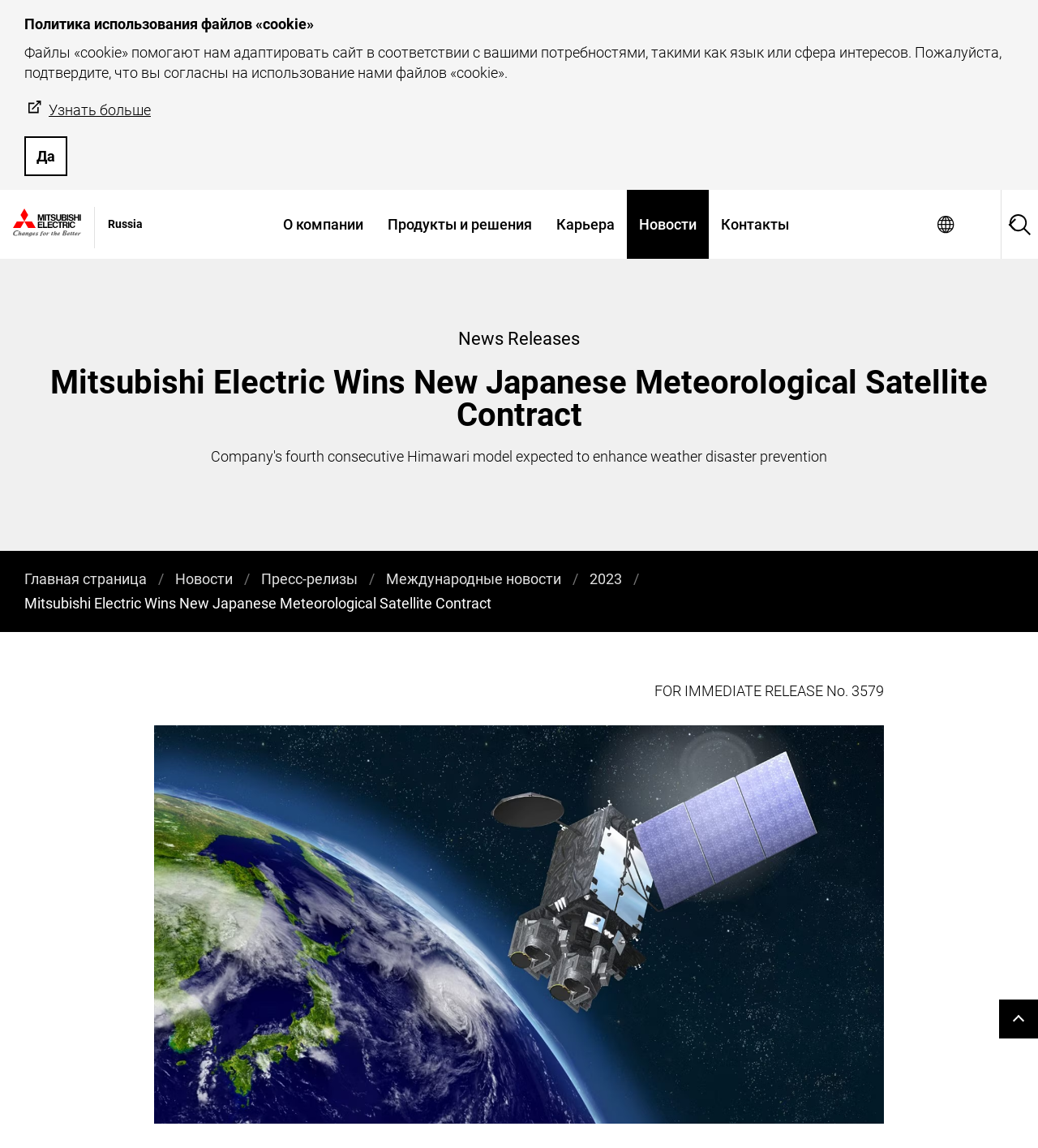Determine the bounding box coordinates of the clickable region to execute the instruction: "Search for something". The coordinates should be four float numbers between 0 and 1, denoted as [left, top, right, bottom].

[0.934, 0.165, 1.0, 0.225]